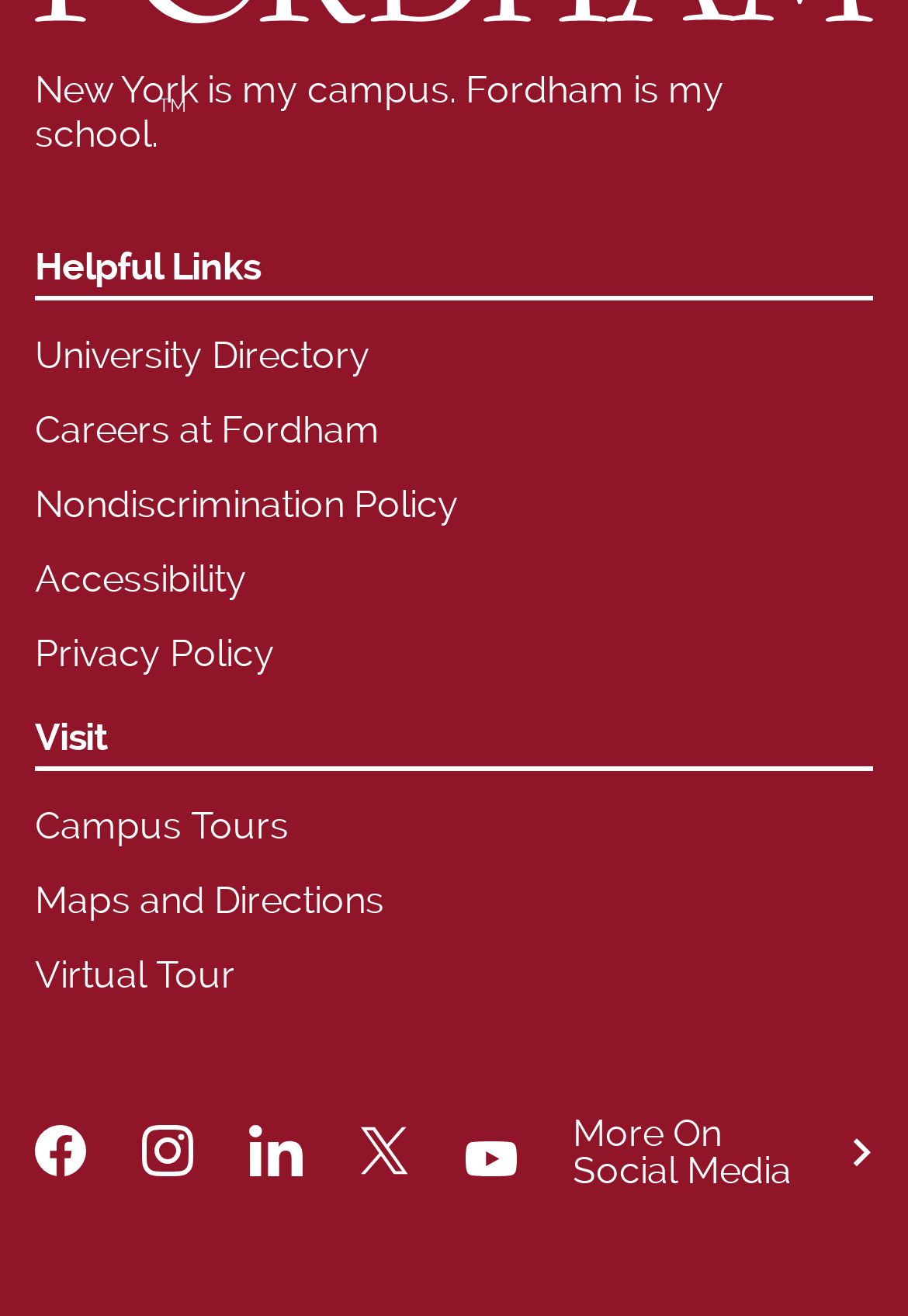Extract the bounding box of the UI element described as: "Careers at Fordham".

[0.038, 0.313, 0.418, 0.342]